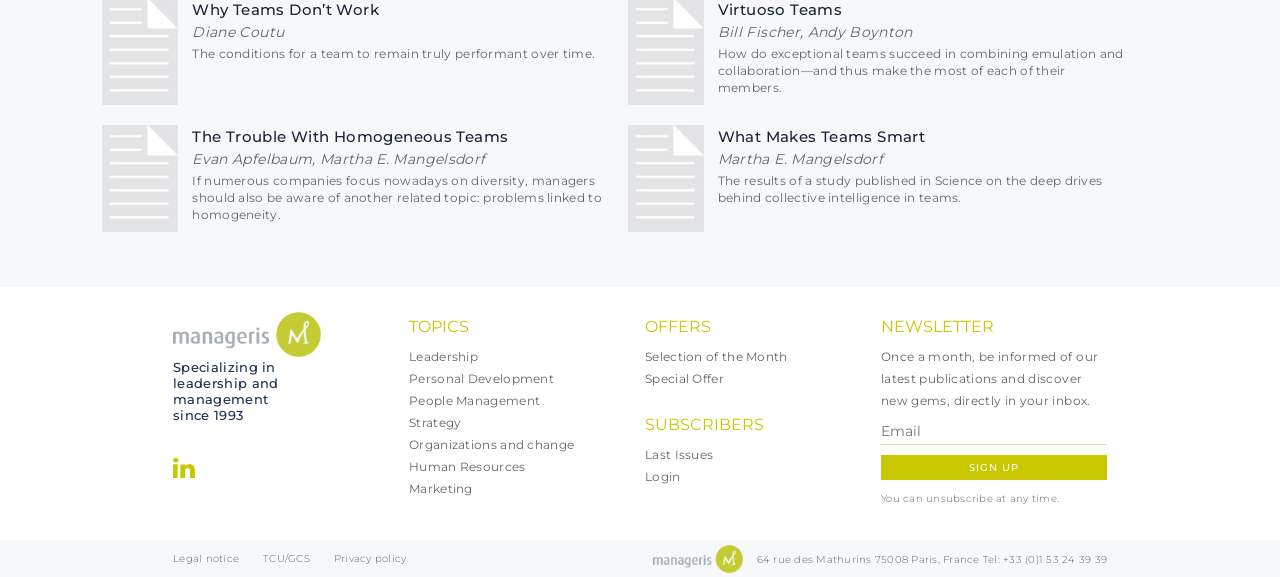Locate the bounding box coordinates of the element I should click to achieve the following instruction: "Click on the link 'Leadership'".

[0.32, 0.606, 0.373, 0.632]